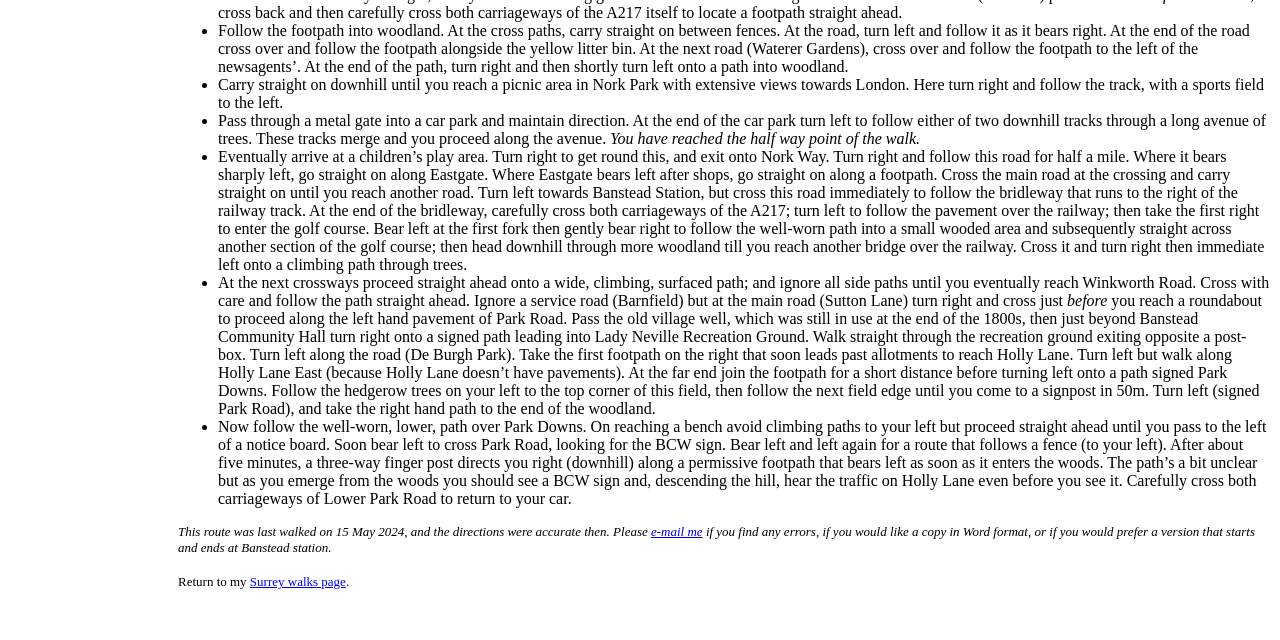Find the bounding box coordinates for the HTML element described in this sentence: "e-mail me". Provide the coordinates as four float numbers between 0 and 1, in the format [left, top, right, bottom].

[0.509, 0.819, 0.549, 0.842]